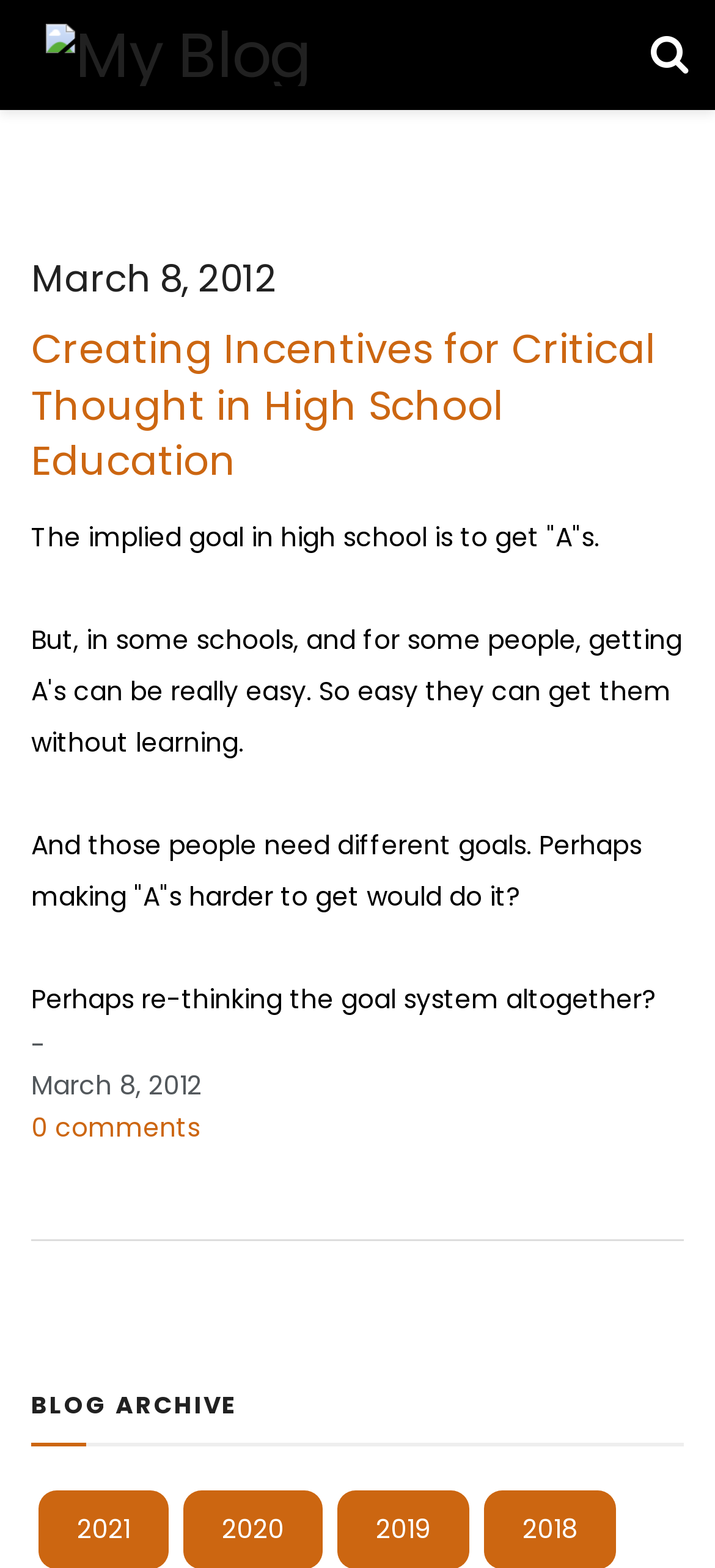Find the bounding box coordinates for the HTML element specified by: "alt="My Blog"".

[0.064, 0.015, 0.859, 0.055]